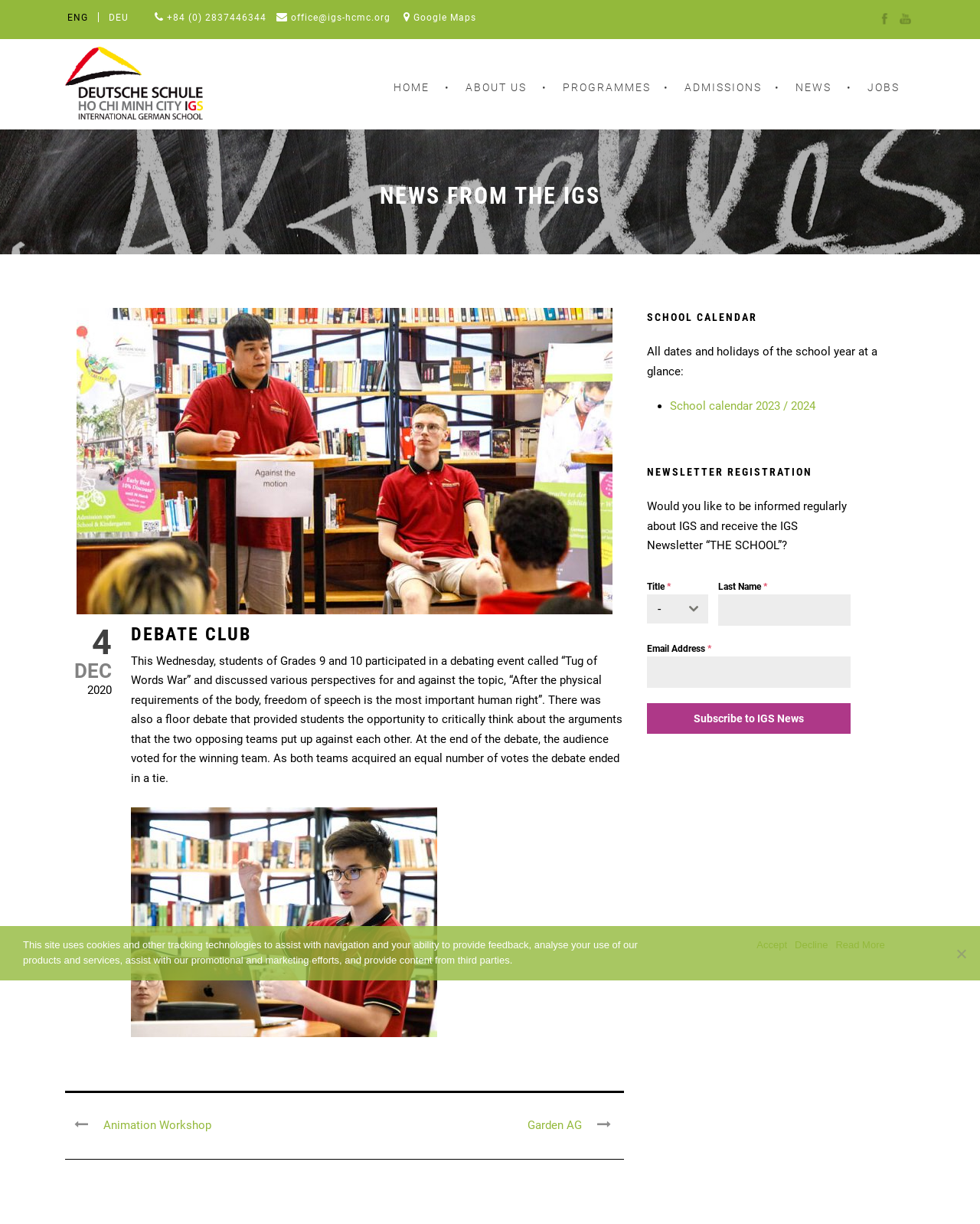What is the topic of the debate mentioned in the article?
Offer a detailed and exhaustive answer to the question.

The article mentions a debating event called 'Tug of Words War' where students discussed various perspectives for and against the topic, 'After the physical requirements of the body, freedom of speech is the most important human right'.